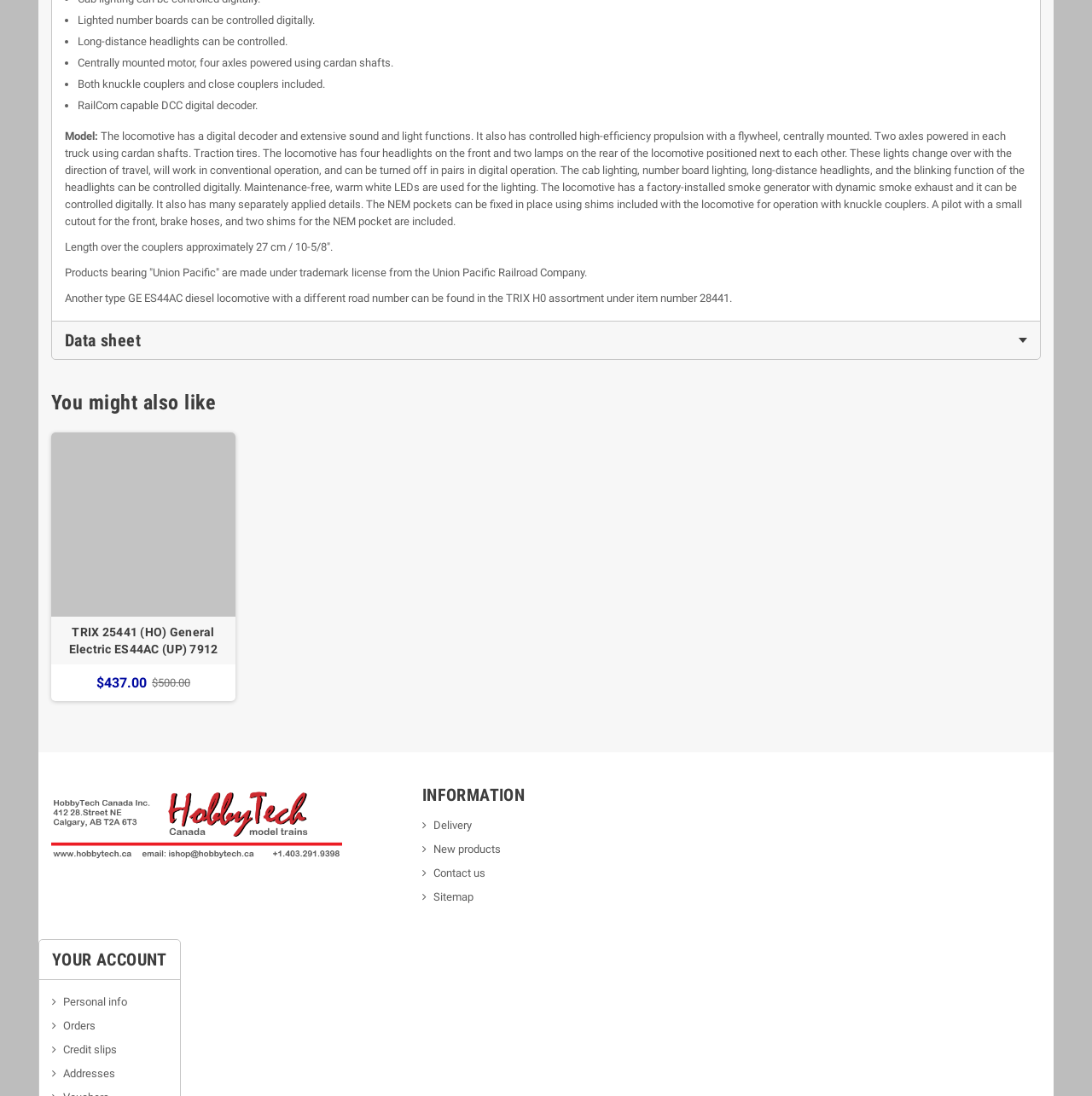Please provide the bounding box coordinates for the element that needs to be clicked to perform the instruction: "View the product 'TRIX 25441 (HO) General Electric ES44AC (UP) 7912'". The coordinates must consist of four float numbers between 0 and 1, formatted as [left, top, right, bottom].

[0.047, 0.395, 0.216, 0.563]